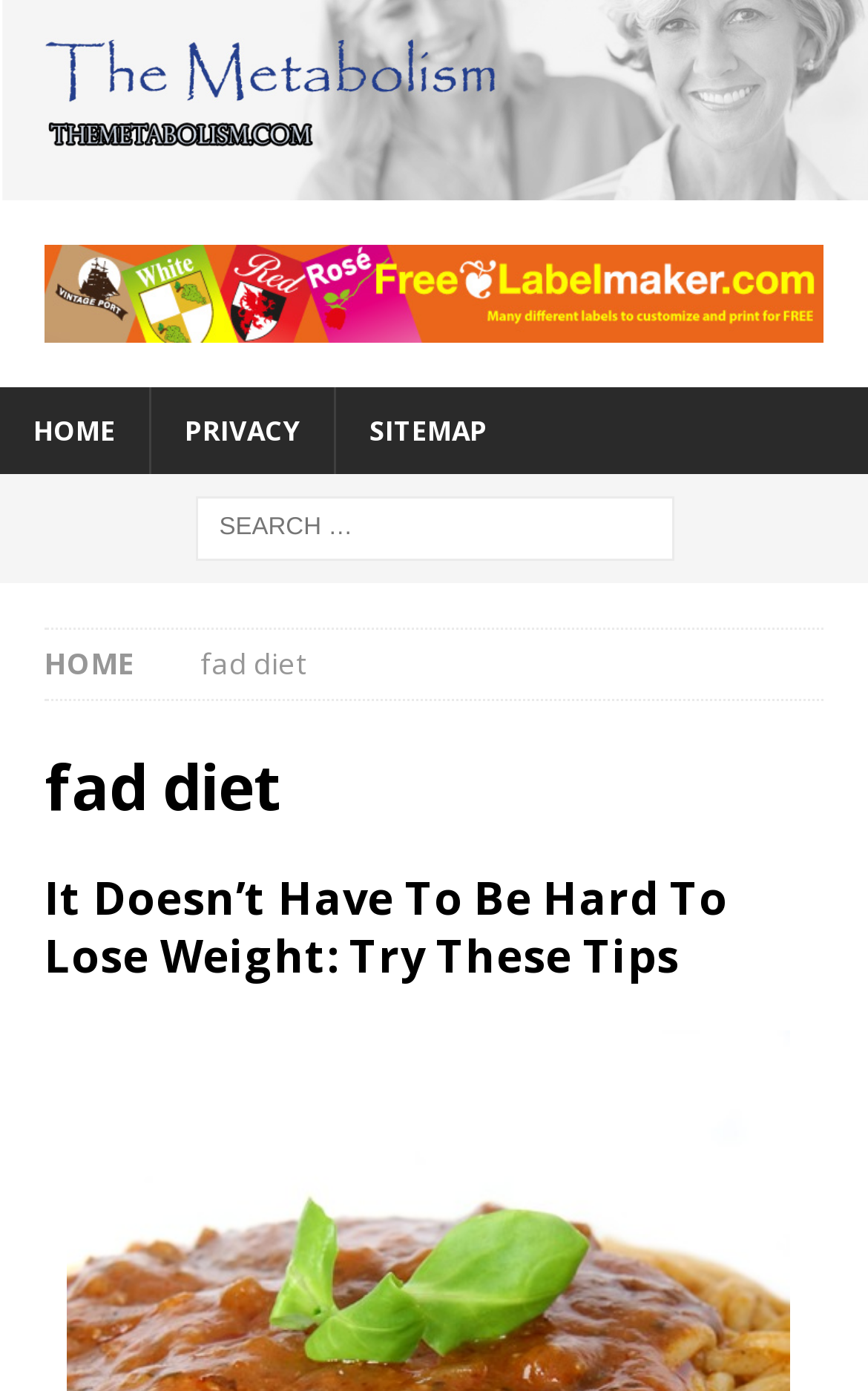Is there a search function on the webpage?
Give a one-word or short phrase answer based on the image.

Yes